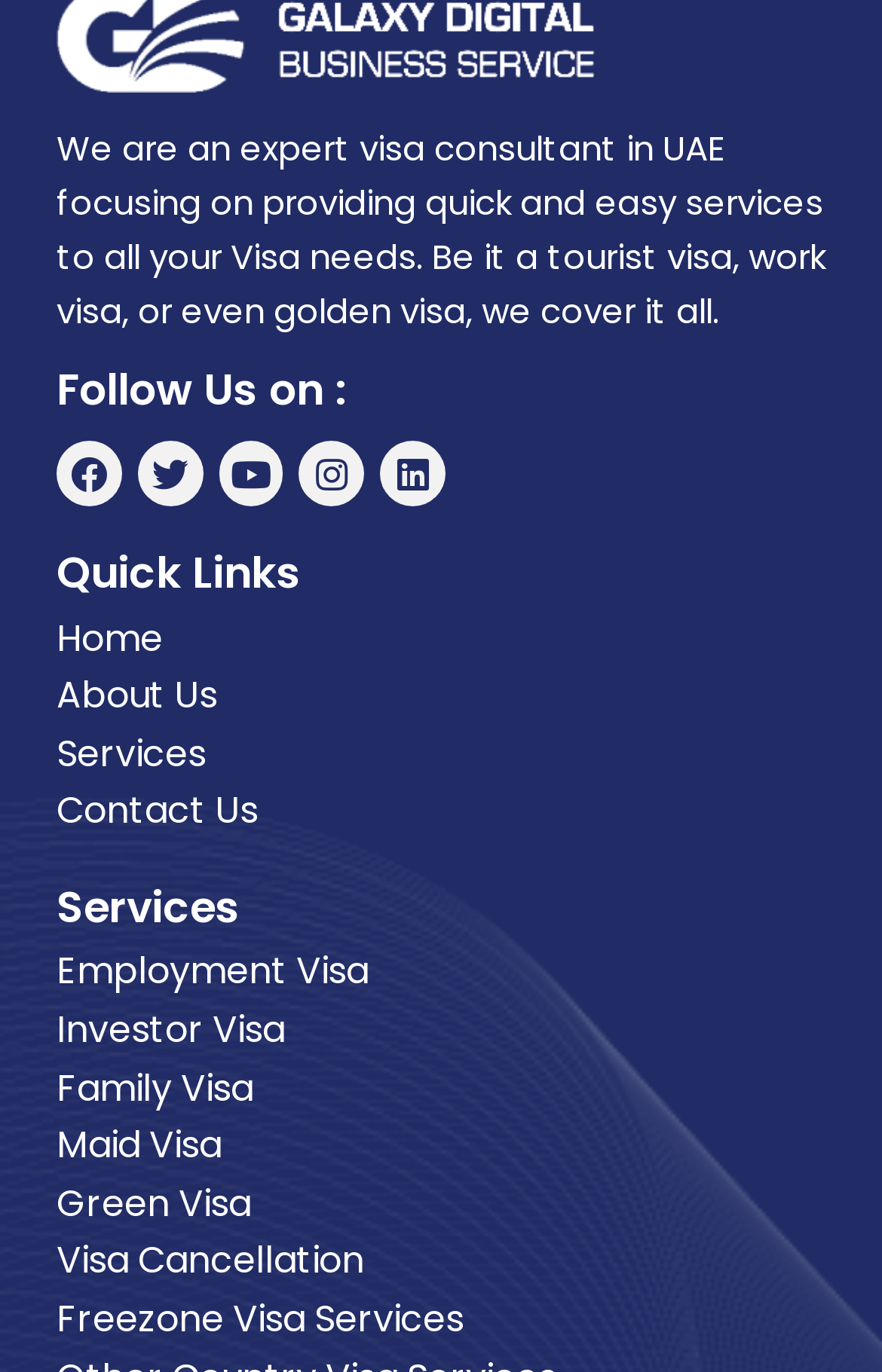Indicate the bounding box coordinates of the clickable region to achieve the following instruction: "Learn about Employment Visa."

[0.064, 0.688, 0.936, 0.73]